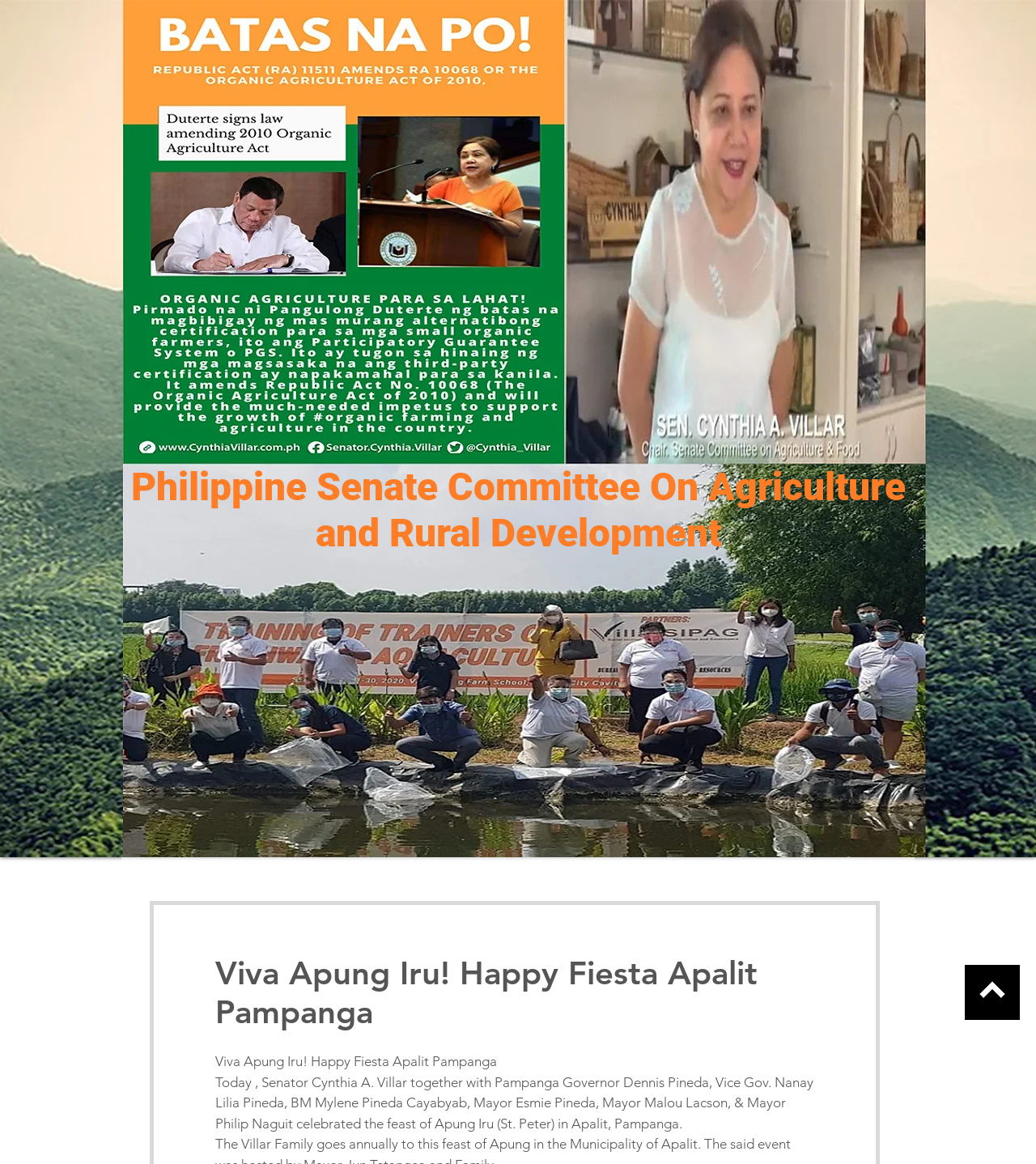What is the name of the governor mentioned in the webpage?
We need a detailed and exhaustive answer to the question. Please elaborate.

I found this answer by reading the static text element, which mentions 'Pampanga Governor Dennis Pineda' as one of the people who celebrated the feast of Apung Iru in Apalit, Pampanga.